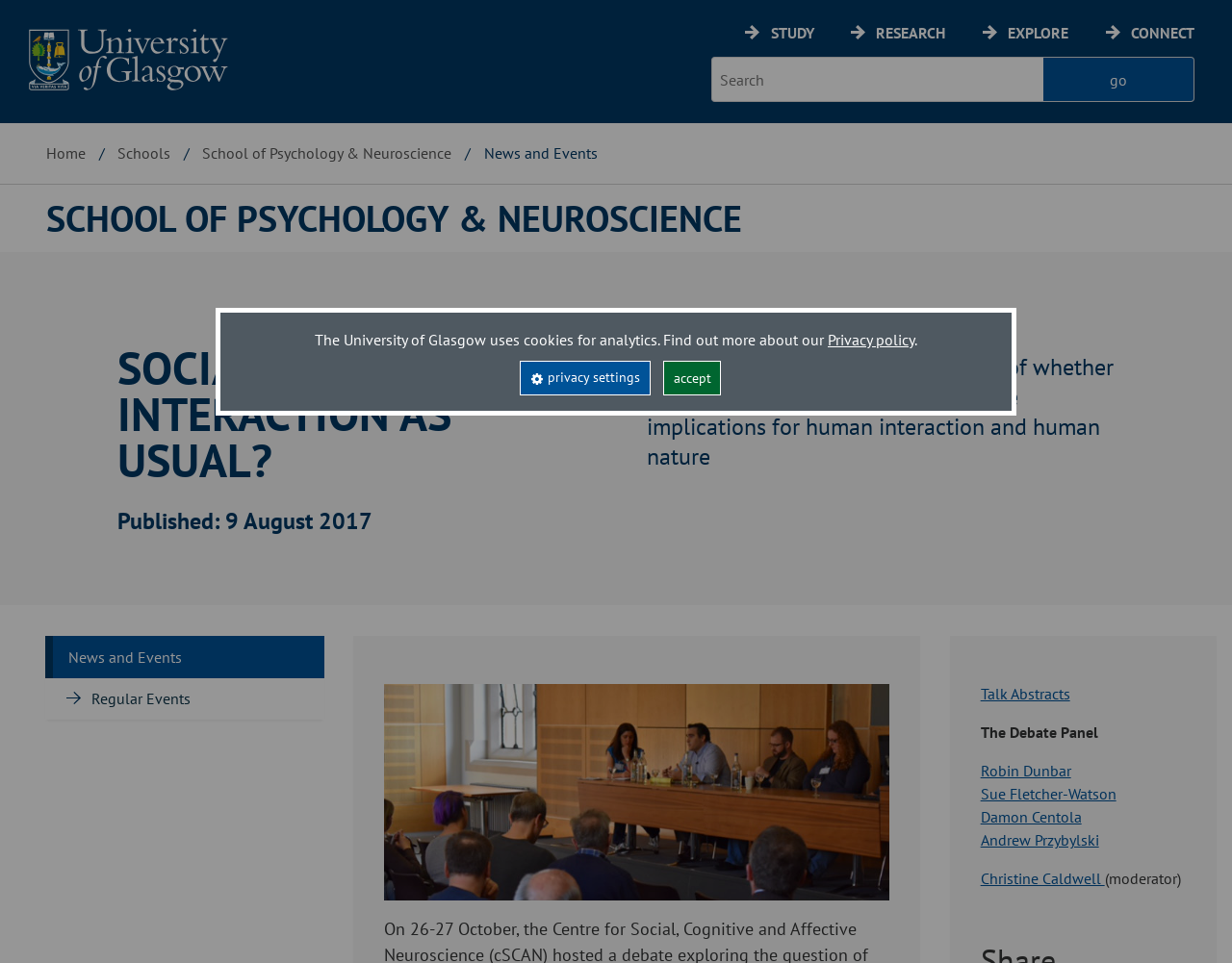What is the topic of the cSCAN debate?
Based on the image content, provide your answer in one word or a short phrase.

Social media interaction